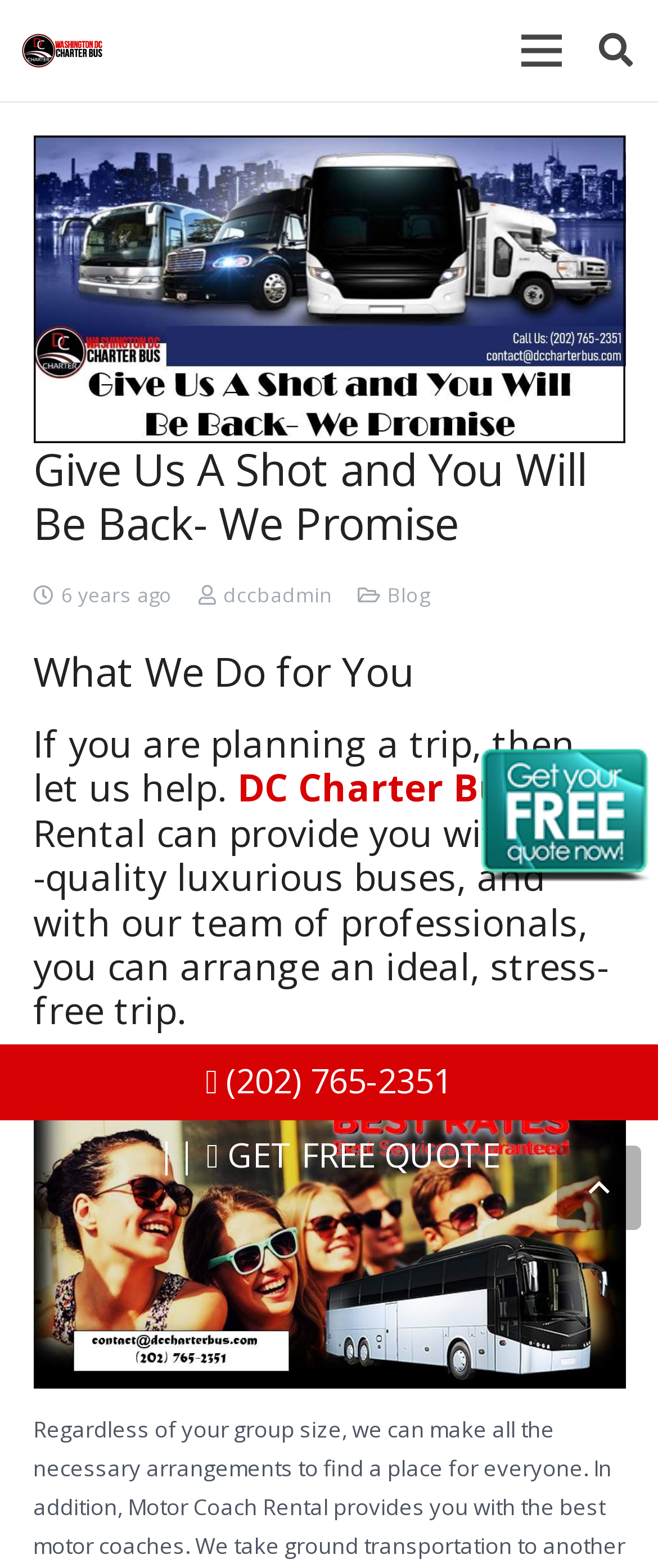Explain the webpage's layout and main content in detail.

The webpage appears to be a website for a charter bus rental company, DC Charter Bus Rental. At the top left corner, there is a logo of the company, which is an image linked to the homepage. Next to the logo, there is a menu link. On the top right corner, there is a search button.

Below the top navigation bar, there is a large image of a Washington DC coach rental, taking up most of the width of the page. Above the image, there is a heading that matches the title of the webpage, "Give Us A Shot and You Will Be Back- We Promise". The heading is followed by a timestamp indicating when the page was last updated, and a link to the author of the page, "dccbadmin".

To the right of the timestamp, there is a link to the blog section of the website. Below the heading, there is another heading that reads "What We Do for You", followed by a paragraph of text that describes the services offered by the company. The paragraph mentions that the company can provide high-quality luxurious buses and arrange stress-free trips. There is a link to "DC Charter Bus" within the paragraph.

Below the paragraph, there is another image of DC Charter Bus Rental, taking up most of the width of the page. At the bottom of the page, there is a button to go back to the top of the page. On the bottom left corner, there is a phone number link, "(202) 765-2351", followed by a separator and a link to "GET FREE QUOTE". On the bottom right corner, there is another link to "Get Quote", accompanied by a small image.